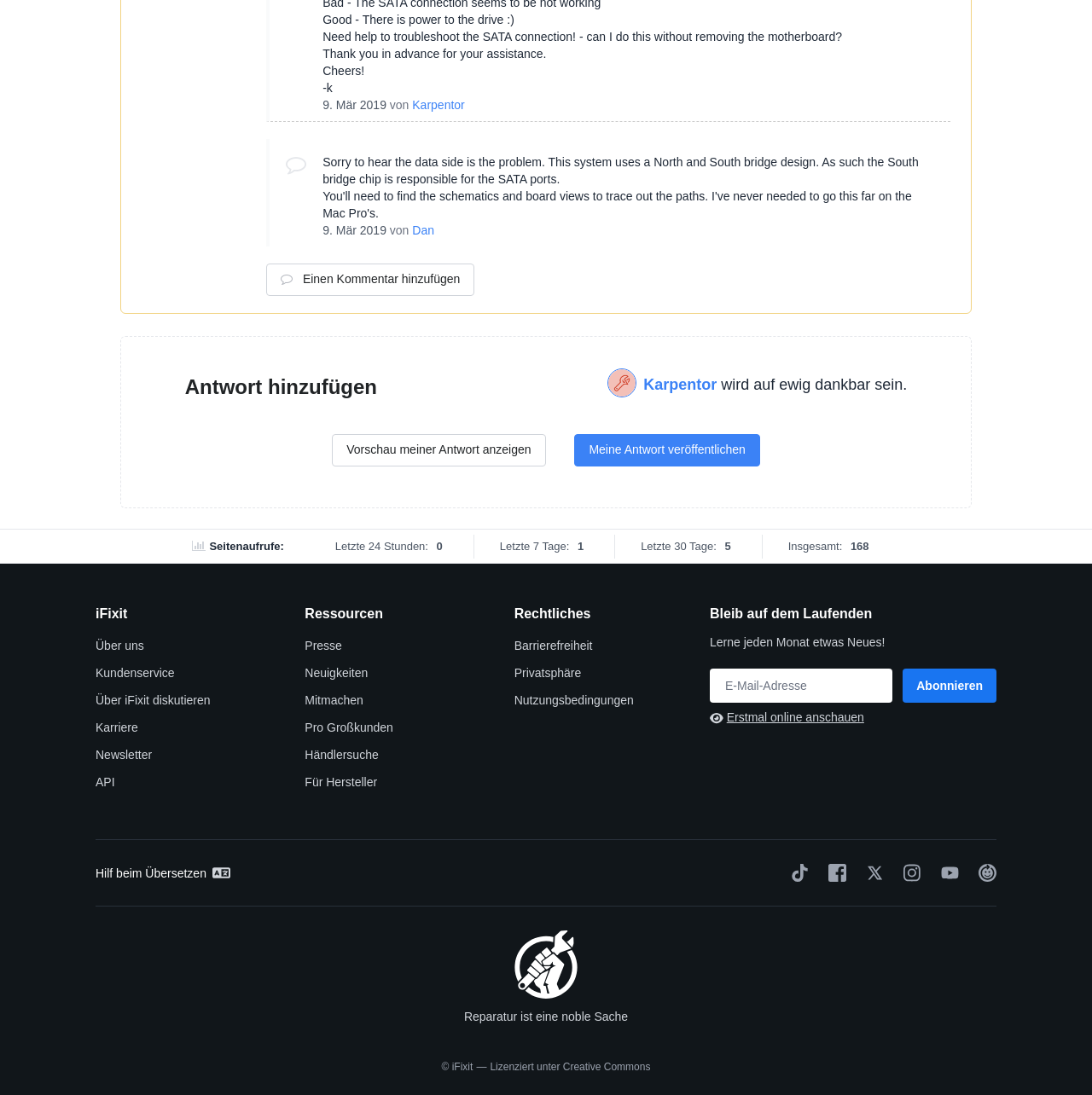Respond to the following query with just one word or a short phrase: 
What is the purpose of the section 'Seitenaufrufe:'?

To display page views